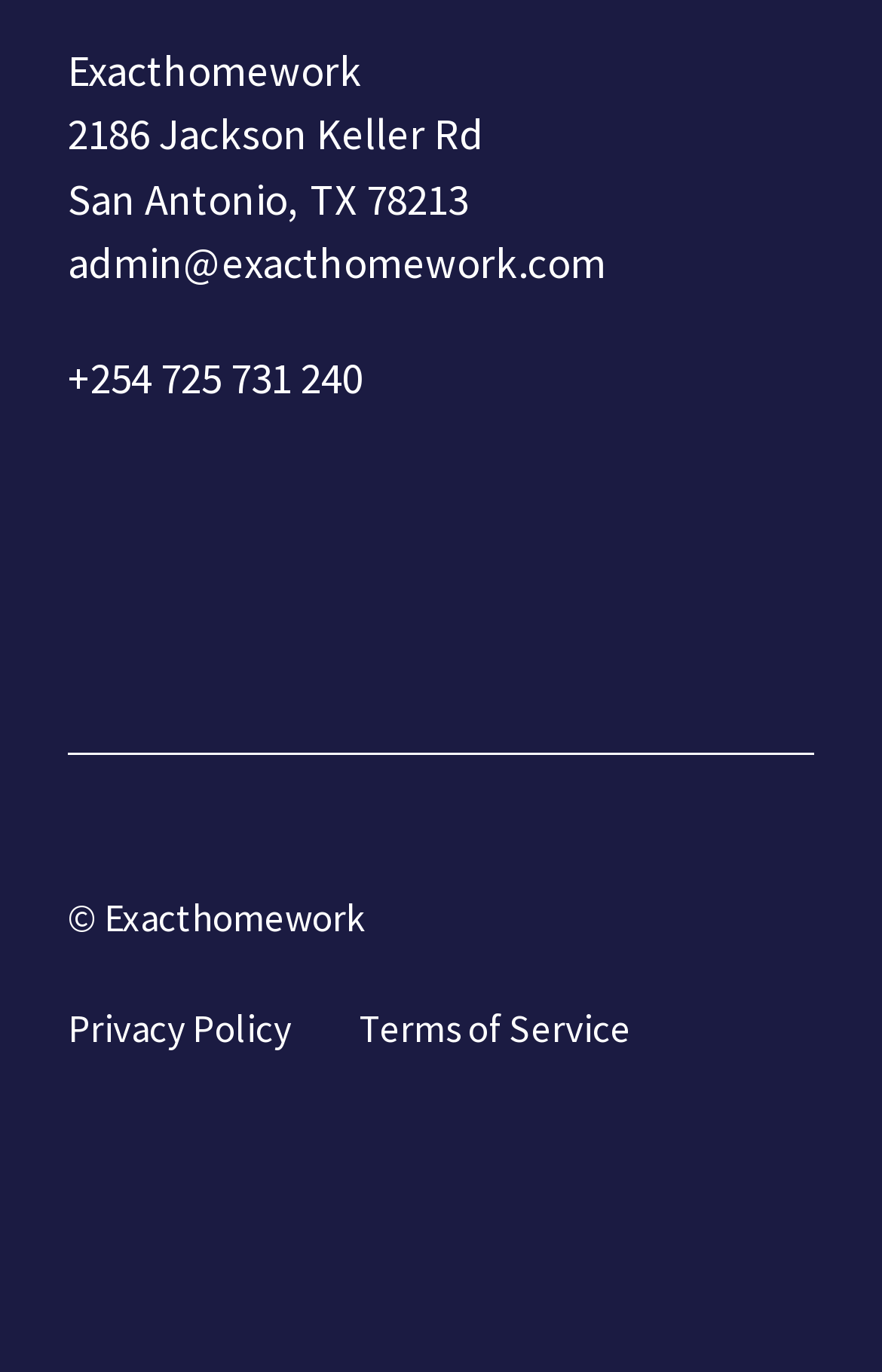What is the phone number of the company?
Provide a detailed answer to the question using information from the image.

The phone number of the company can be found below the email address, which is '+254 725 731 240'.